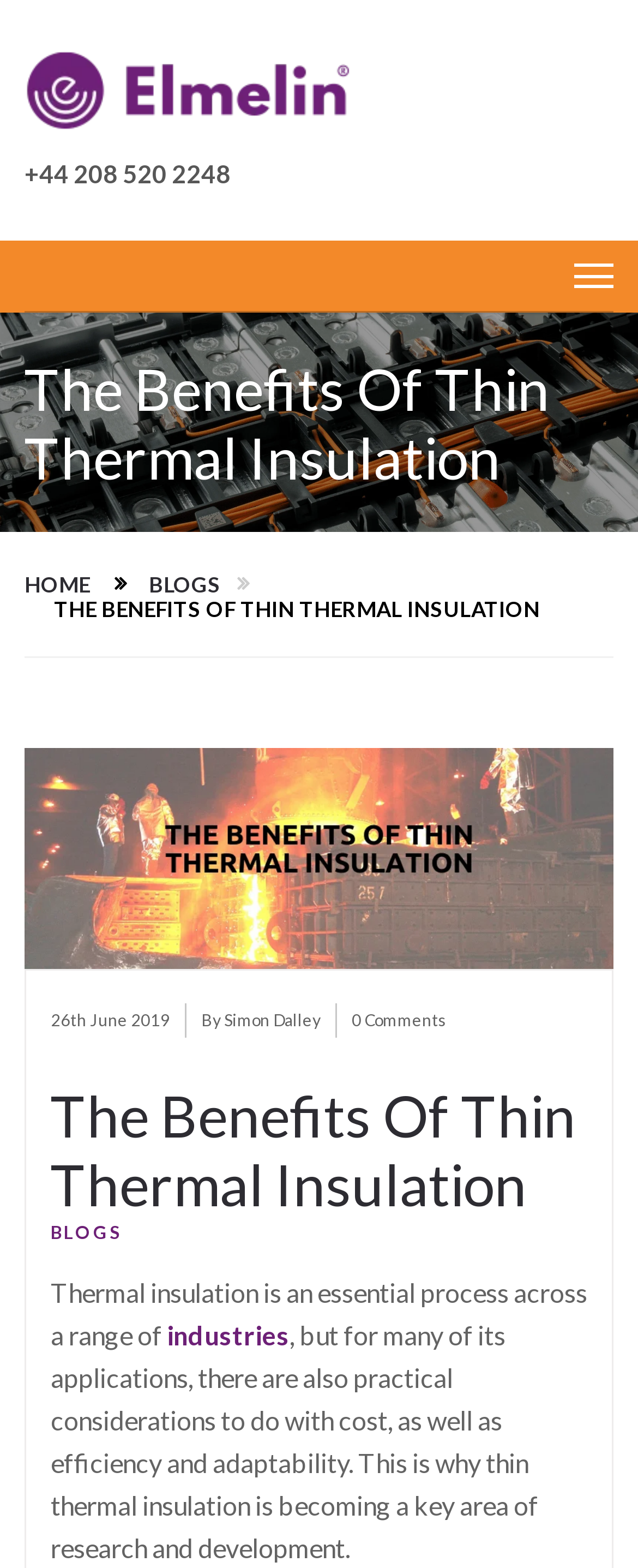Locate the bounding box coordinates of the element I should click to achieve the following instruction: "Click the 'HOME' link".

[0.038, 0.364, 0.141, 0.381]